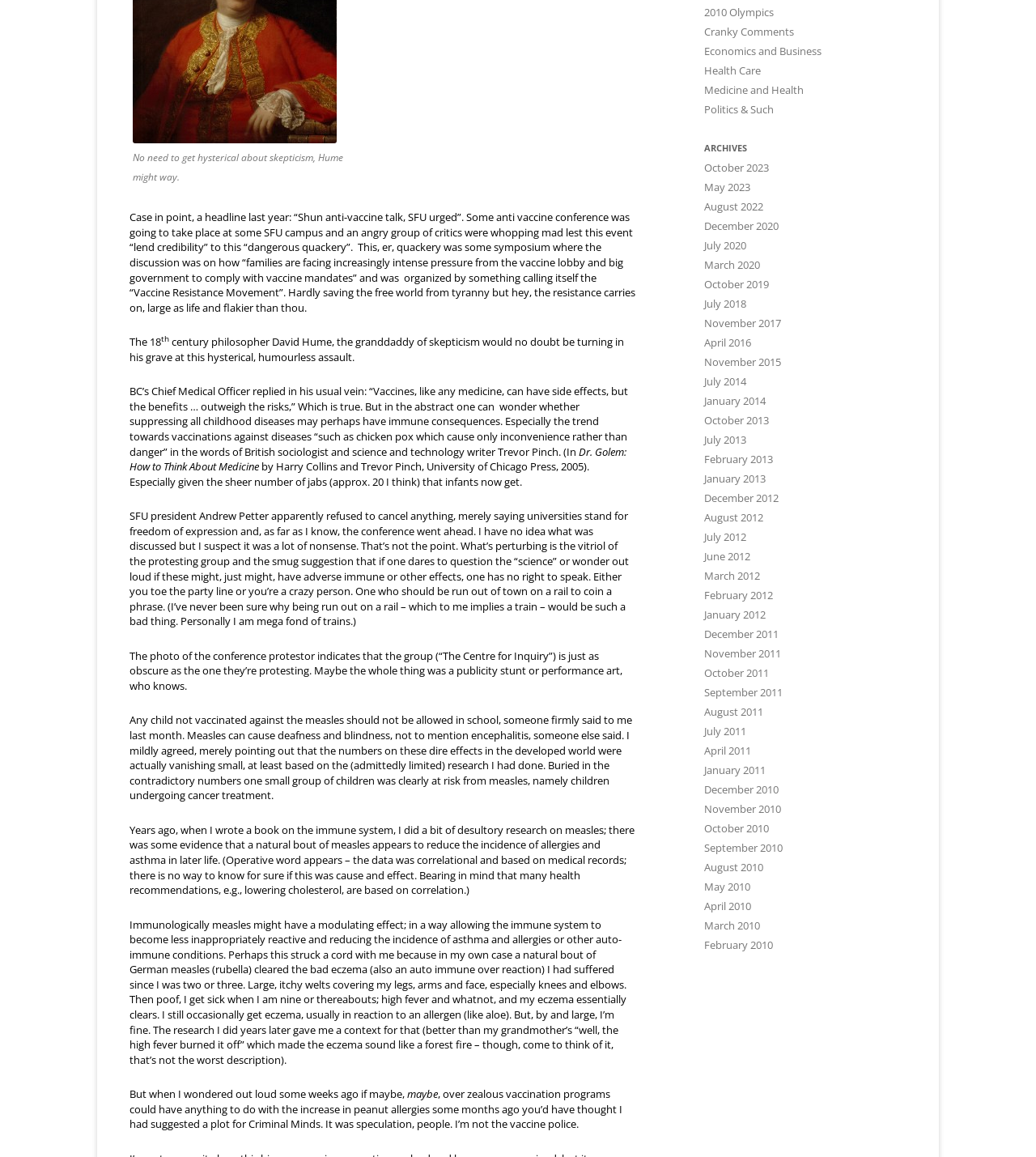Given the webpage screenshot, identify the bounding box of the UI element that matches this description: "Health Care".

[0.68, 0.055, 0.734, 0.067]